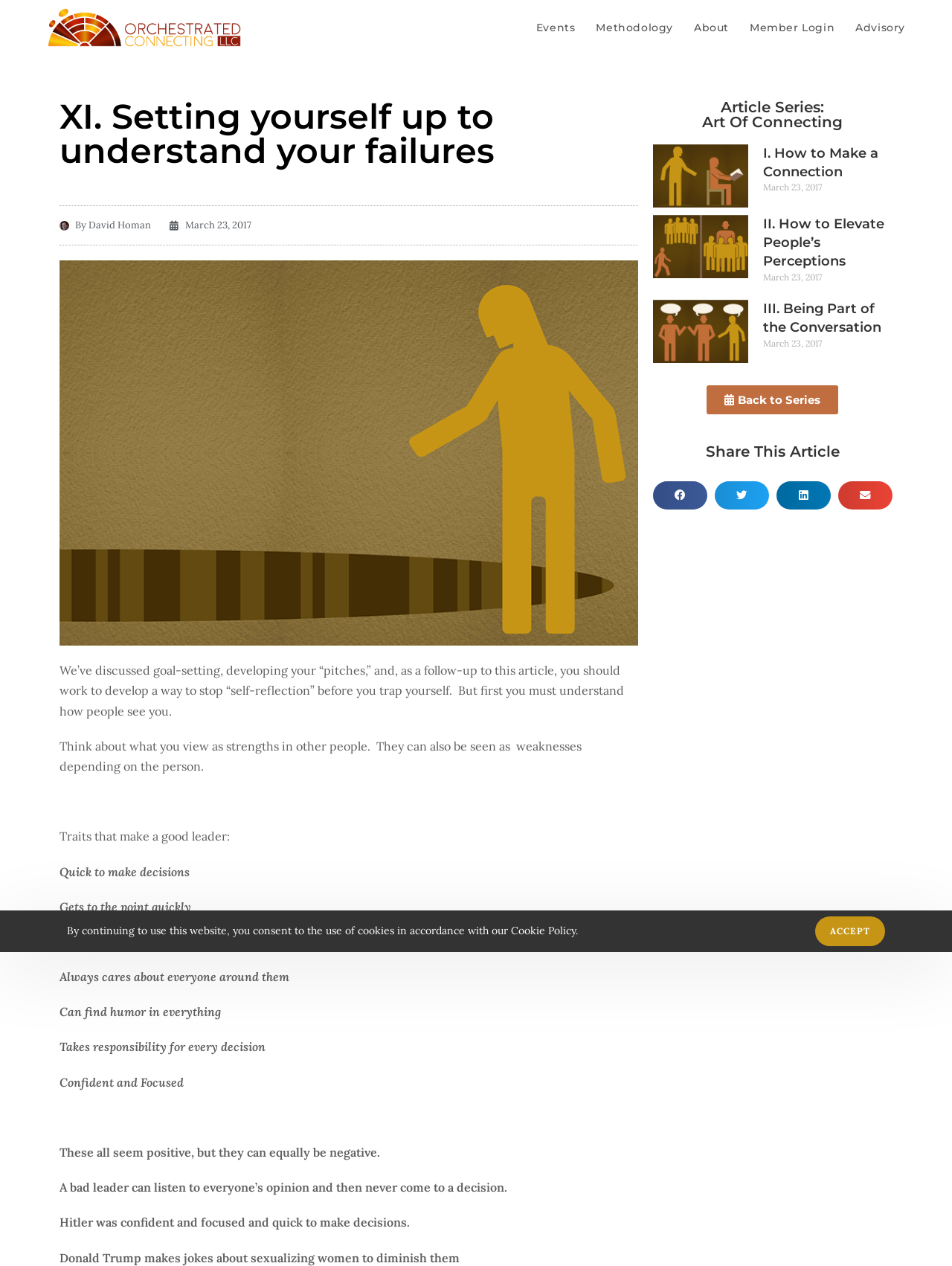Locate and extract the text of the main heading on the webpage.

XI. Setting yourself up to understand your failures